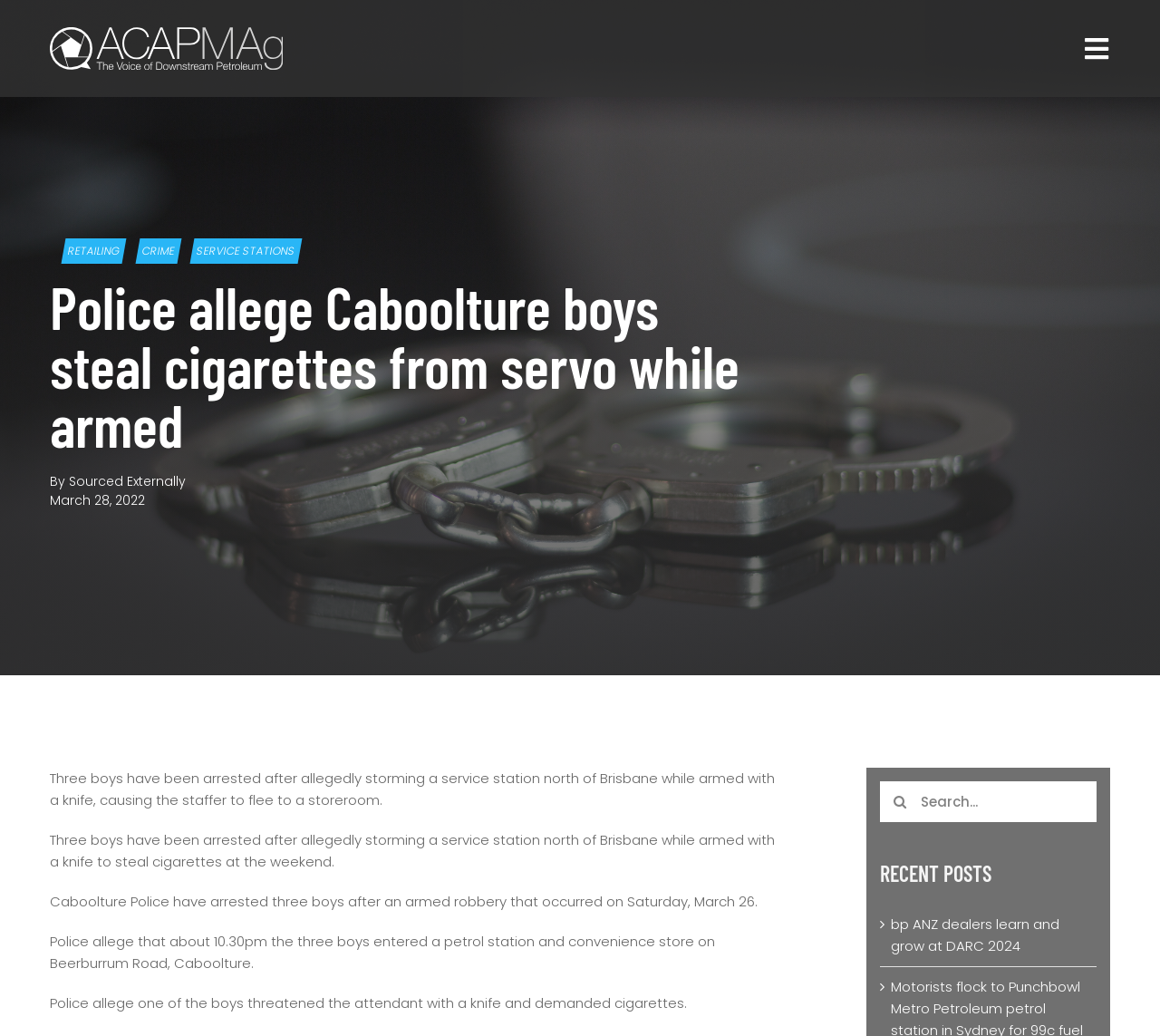What is the category of the news article?
Please provide a single word or phrase in response based on the screenshot.

CRIME